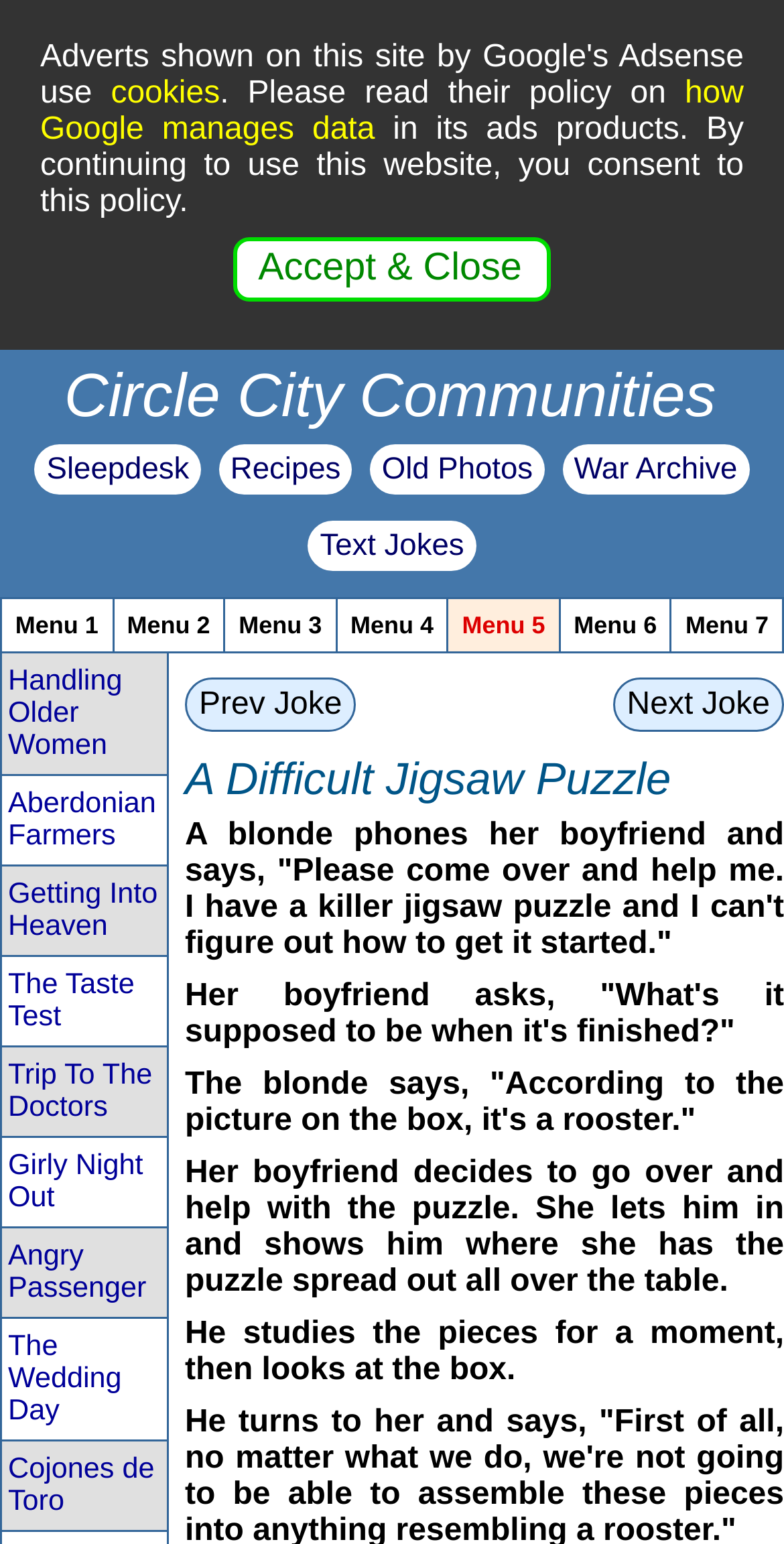Identify the main heading from the webpage and provide its text content.

A Difficult Jigsaw Puzzle